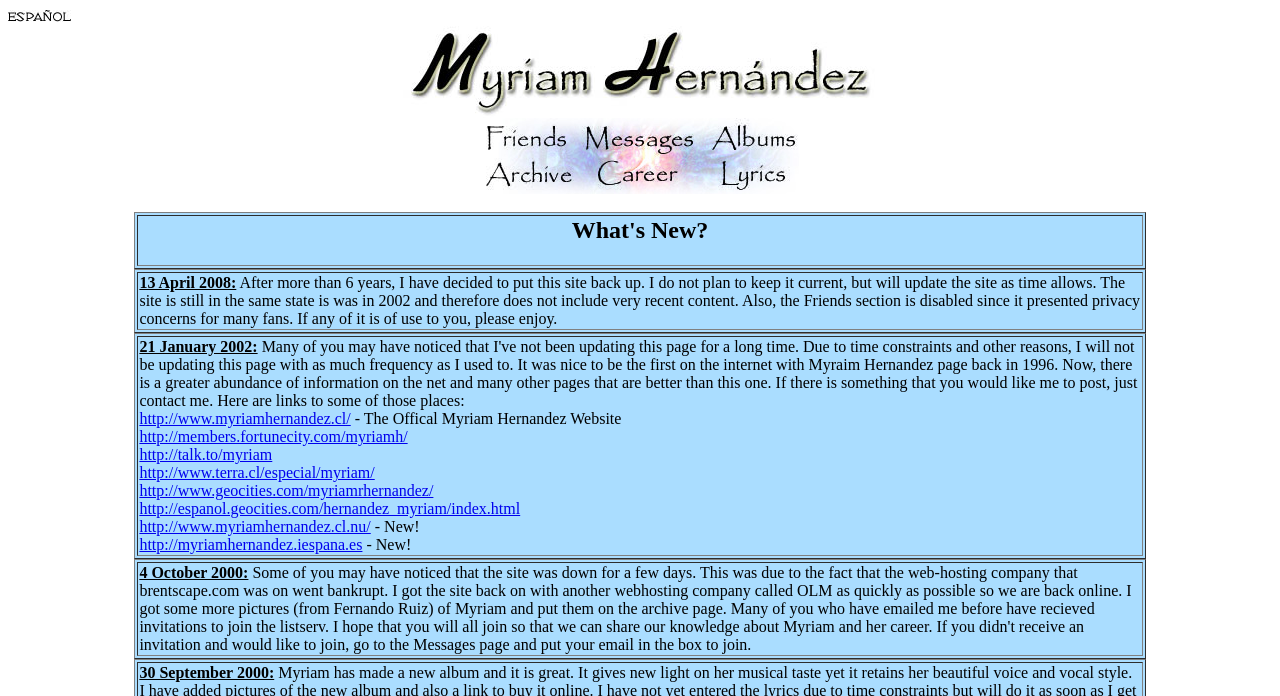Determine the bounding box of the UI component based on this description: "http://members.fortunecity.com/myriamh/". The bounding box coordinates should be four float values between 0 and 1, i.e., [left, top, right, bottom].

[0.109, 0.615, 0.318, 0.639]